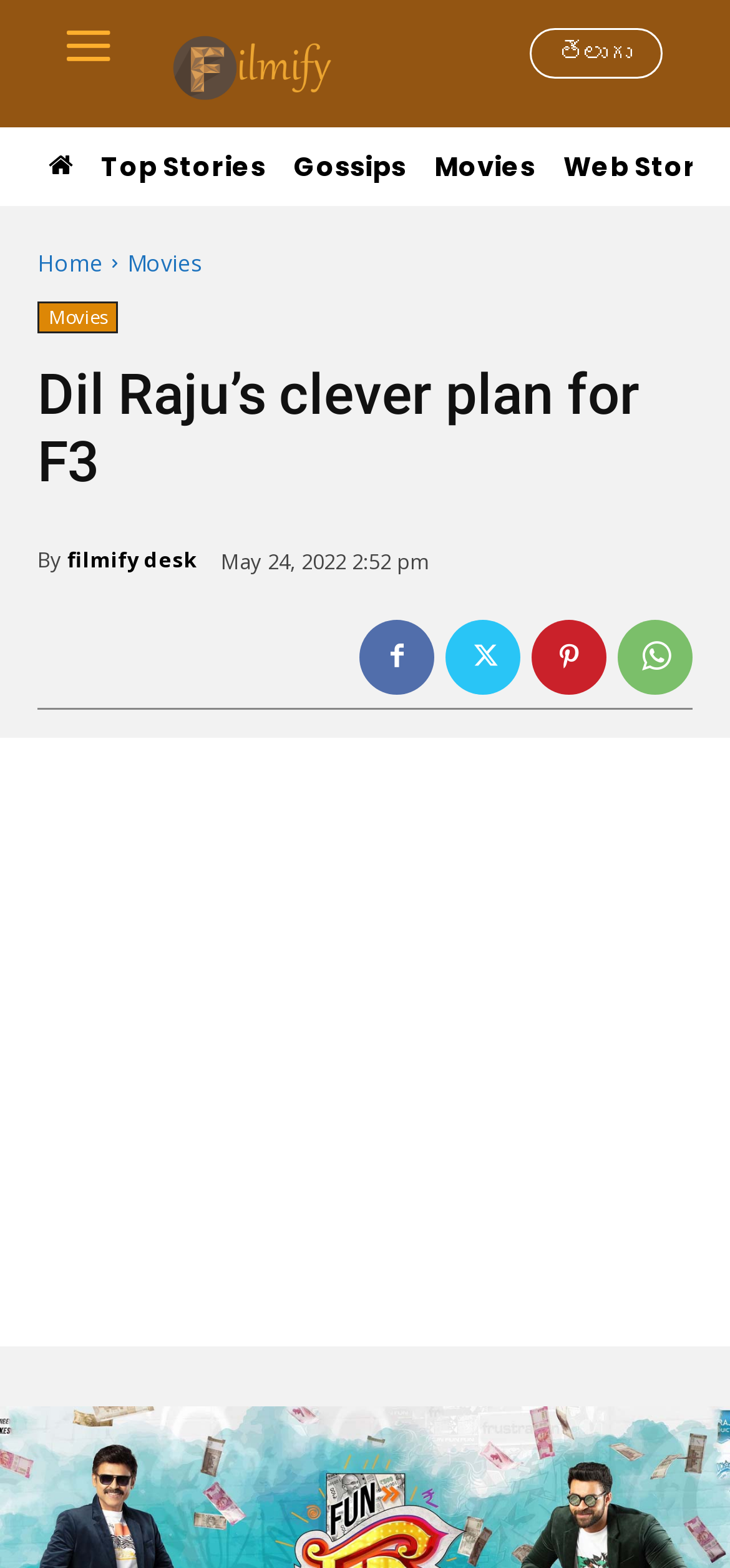Find the bounding box coordinates of the clickable element required to execute the following instruction: "View movie details". Provide the coordinates as four float numbers between 0 and 1, i.e., [left, top, right, bottom].

[0.579, 0.081, 0.749, 0.131]